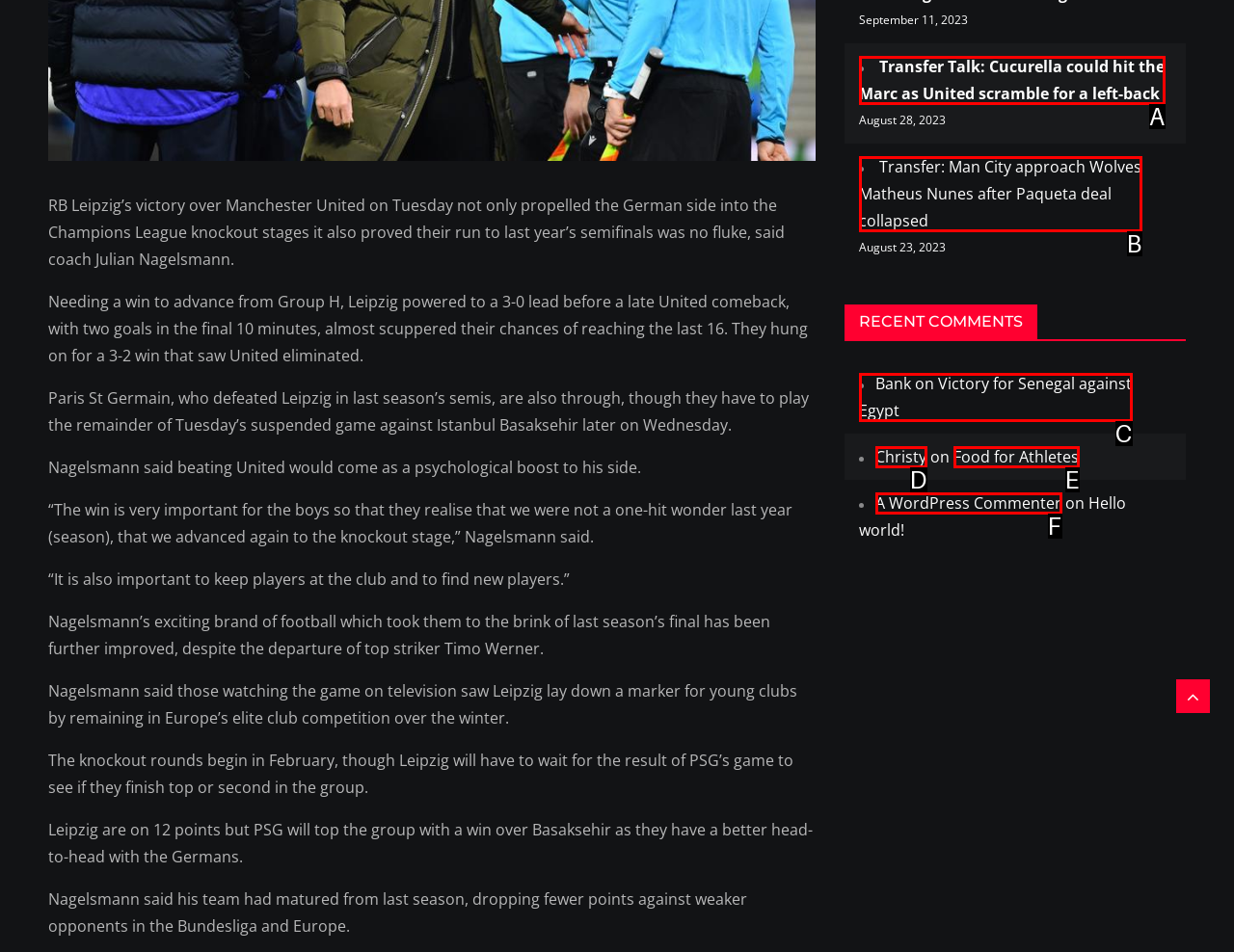Tell me which one HTML element best matches the description: Victory for Senegal against Egypt Answer with the option's letter from the given choices directly.

C